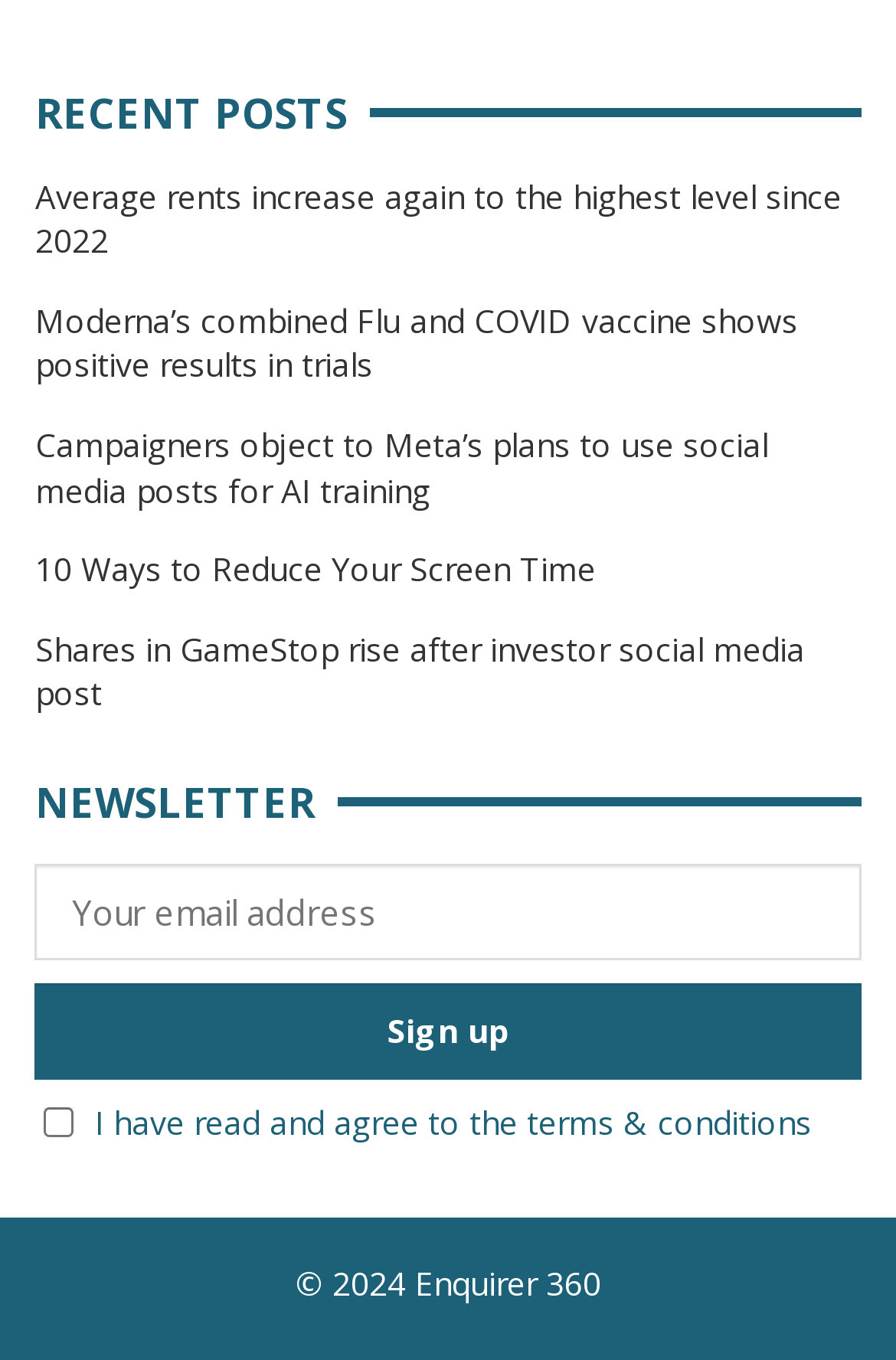What is the topic of the first post?
Please answer the question with as much detail as possible using the screenshot.

I determined the answer by looking at the first link element under the 'RECENT POSTS' heading, which has the text 'Average rents increase again to the highest level since 2022'.